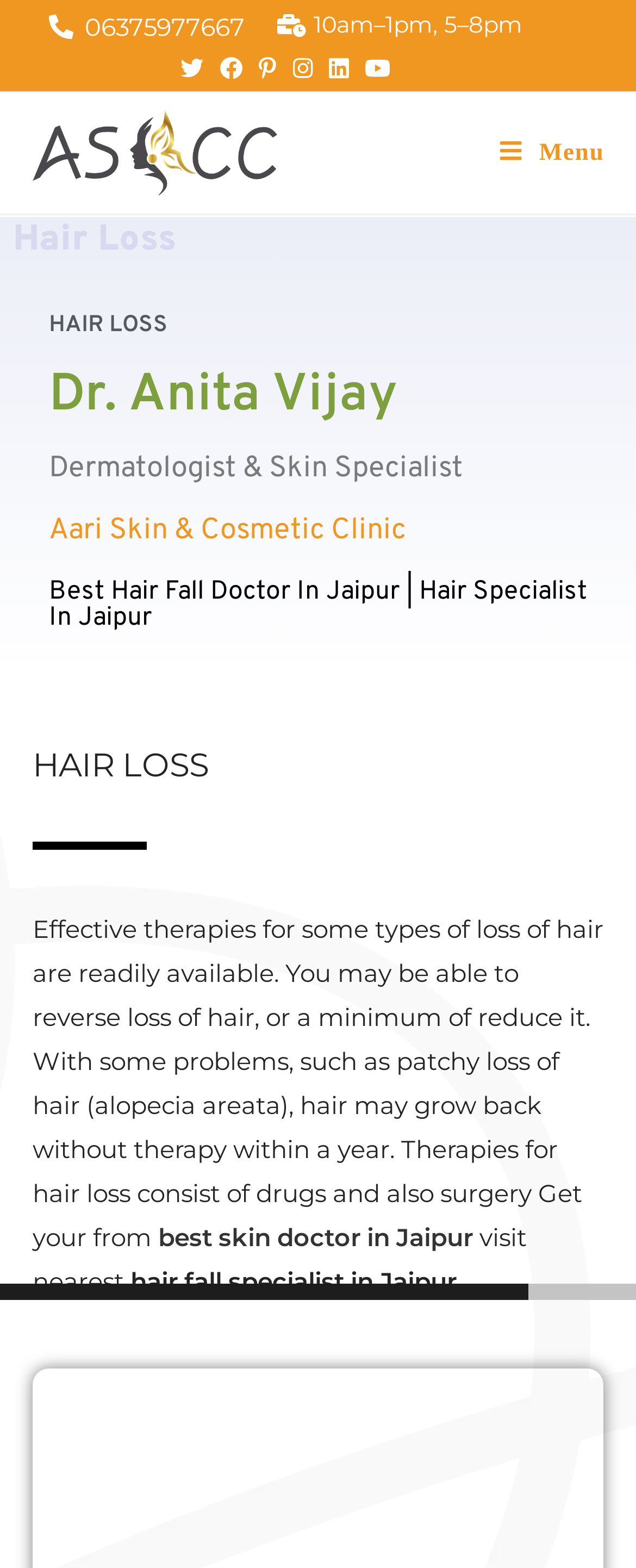Pinpoint the bounding box coordinates of the element to be clicked to execute the instruction: "View the doctor's profile".

[0.077, 0.236, 0.923, 0.269]